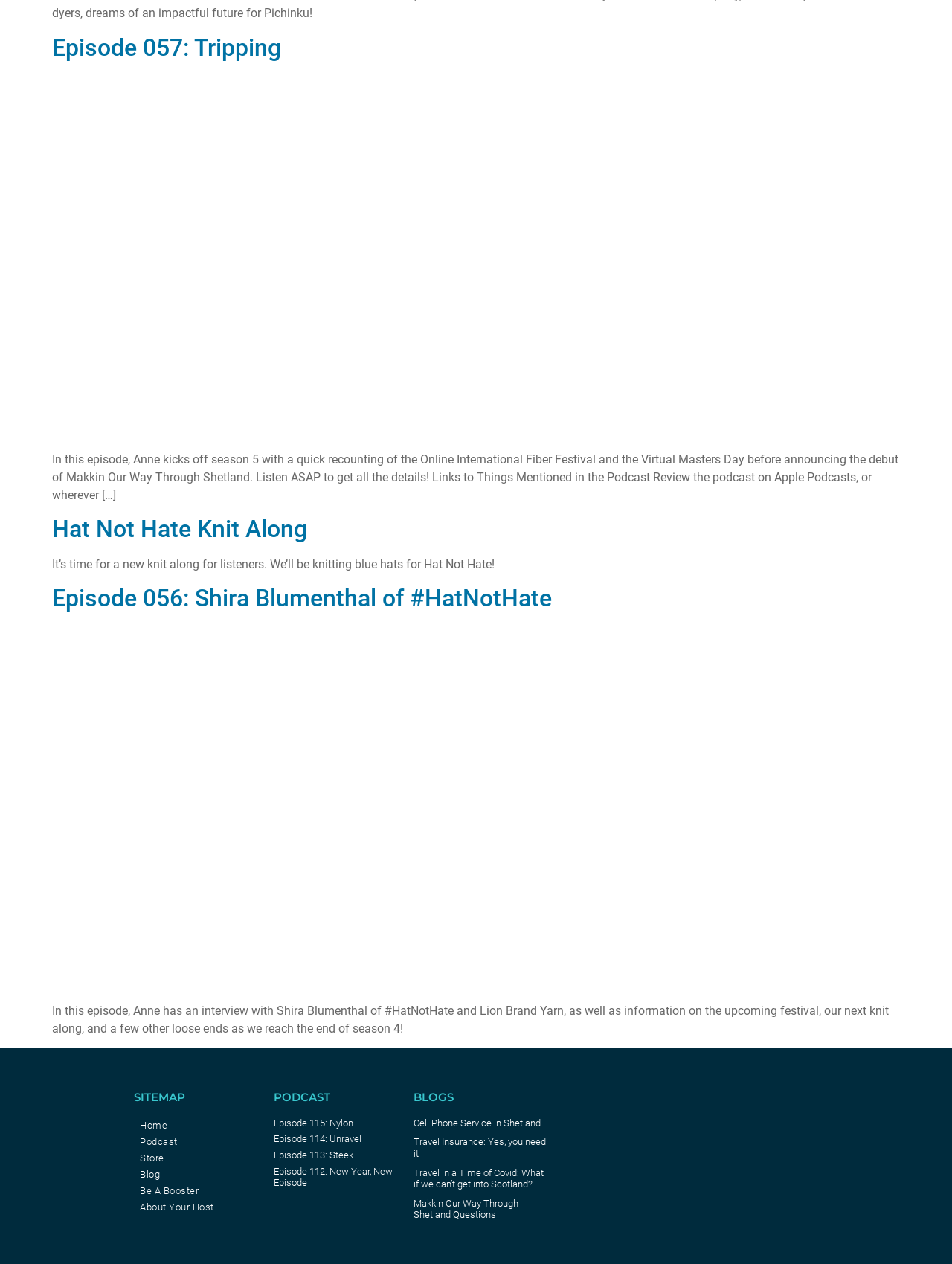Find the bounding box coordinates for the element that must be clicked to complete the instruction: "Visit the 'Home' page". The coordinates should be four float numbers between 0 and 1, indicated as [left, top, right, bottom].

[0.141, 0.884, 0.28, 0.897]